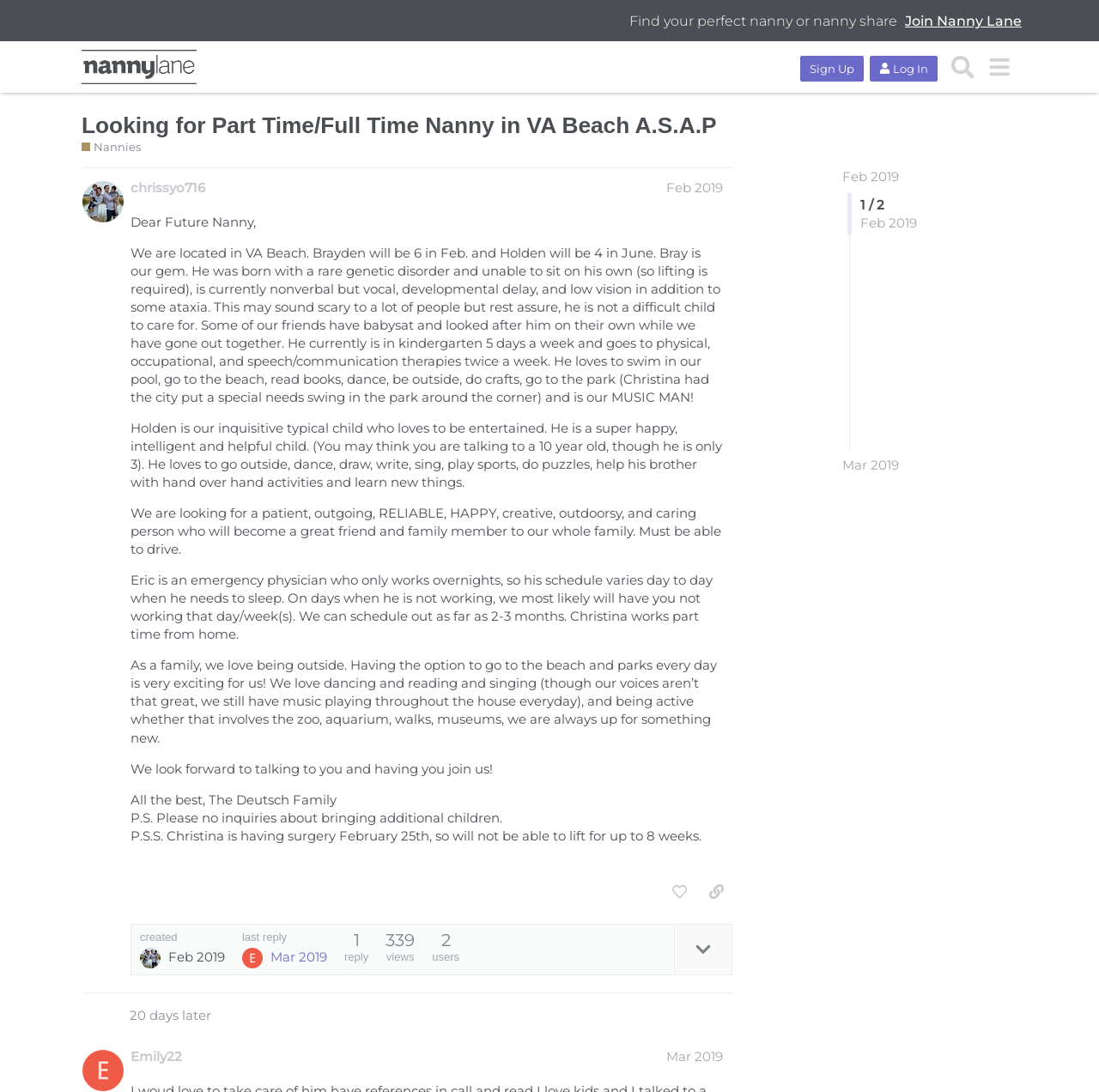What is the age of Brayden in February?
Please answer the question with a detailed and comprehensive explanation.

According to the text, Brayden will be 6 in February, which is mentioned in the description of the family's needs for a nanny.